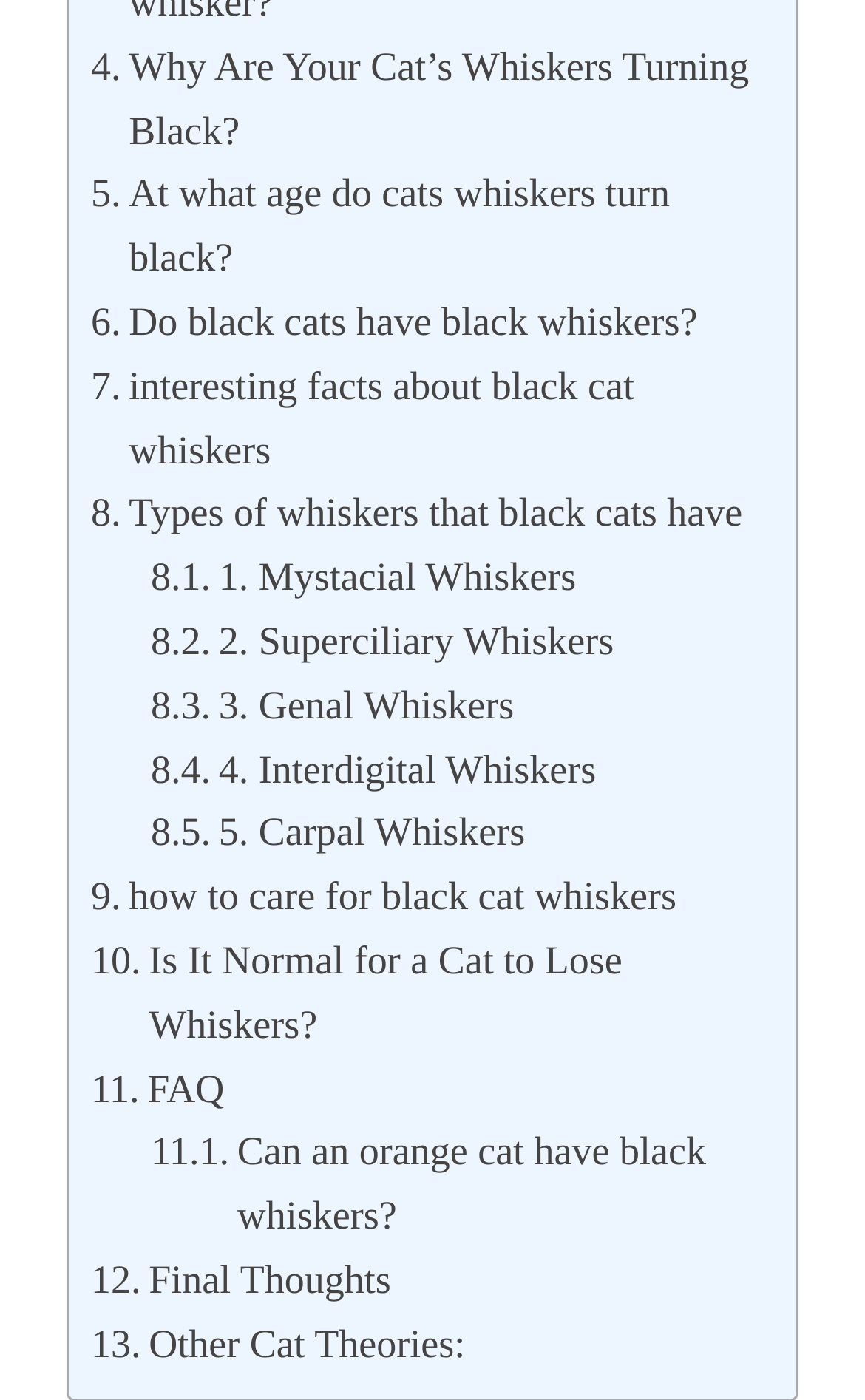Use a single word or phrase to answer the question:
What is the topic of the last link on the webpage?

Other Cat Theories